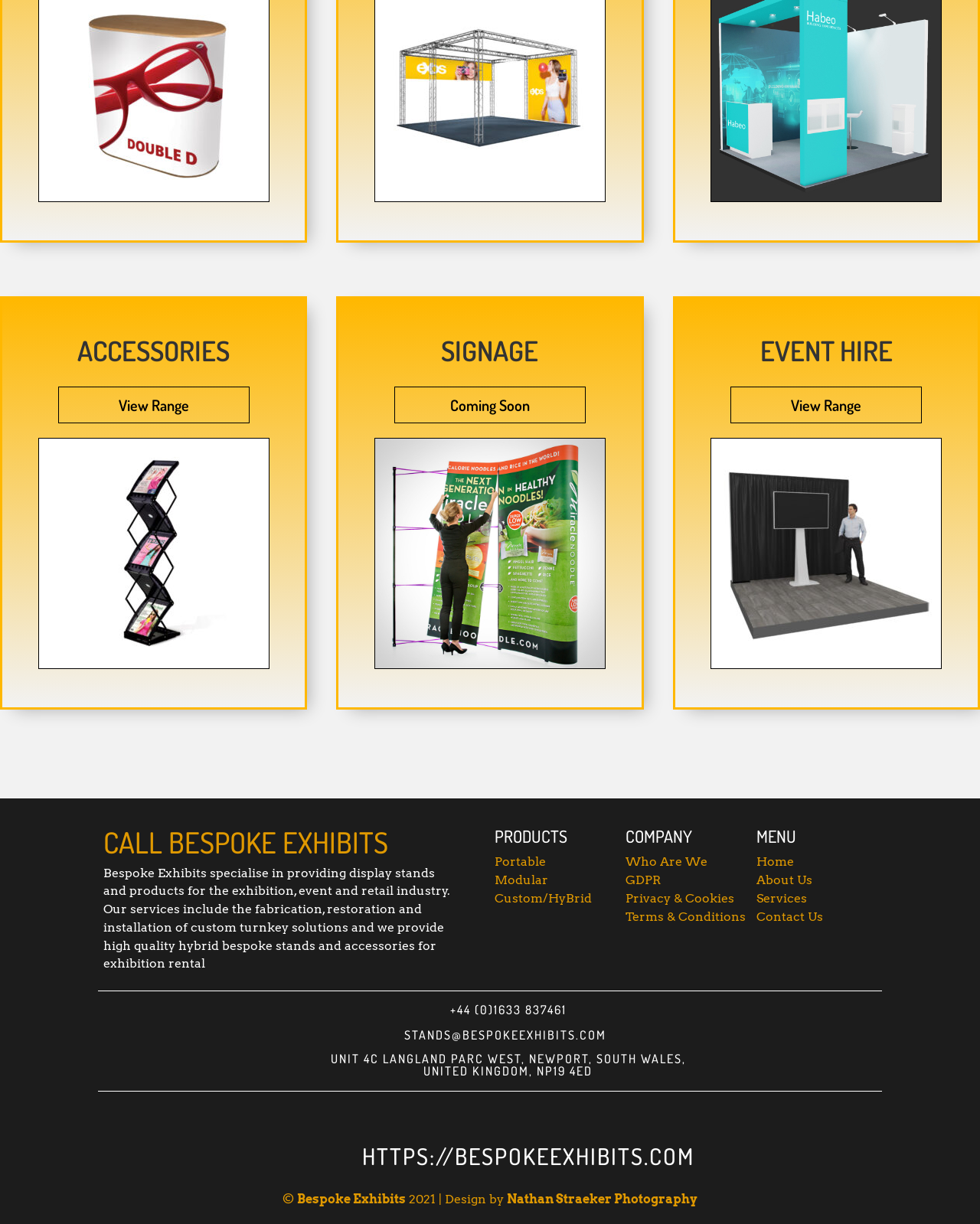Identify the bounding box coordinates of the region that needs to be clicked to carry out this instruction: "Learn about EVENT HIRE". Provide these coordinates as four float numbers ranging from 0 to 1, i.e., [left, top, right, bottom].

[0.689, 0.275, 0.998, 0.304]